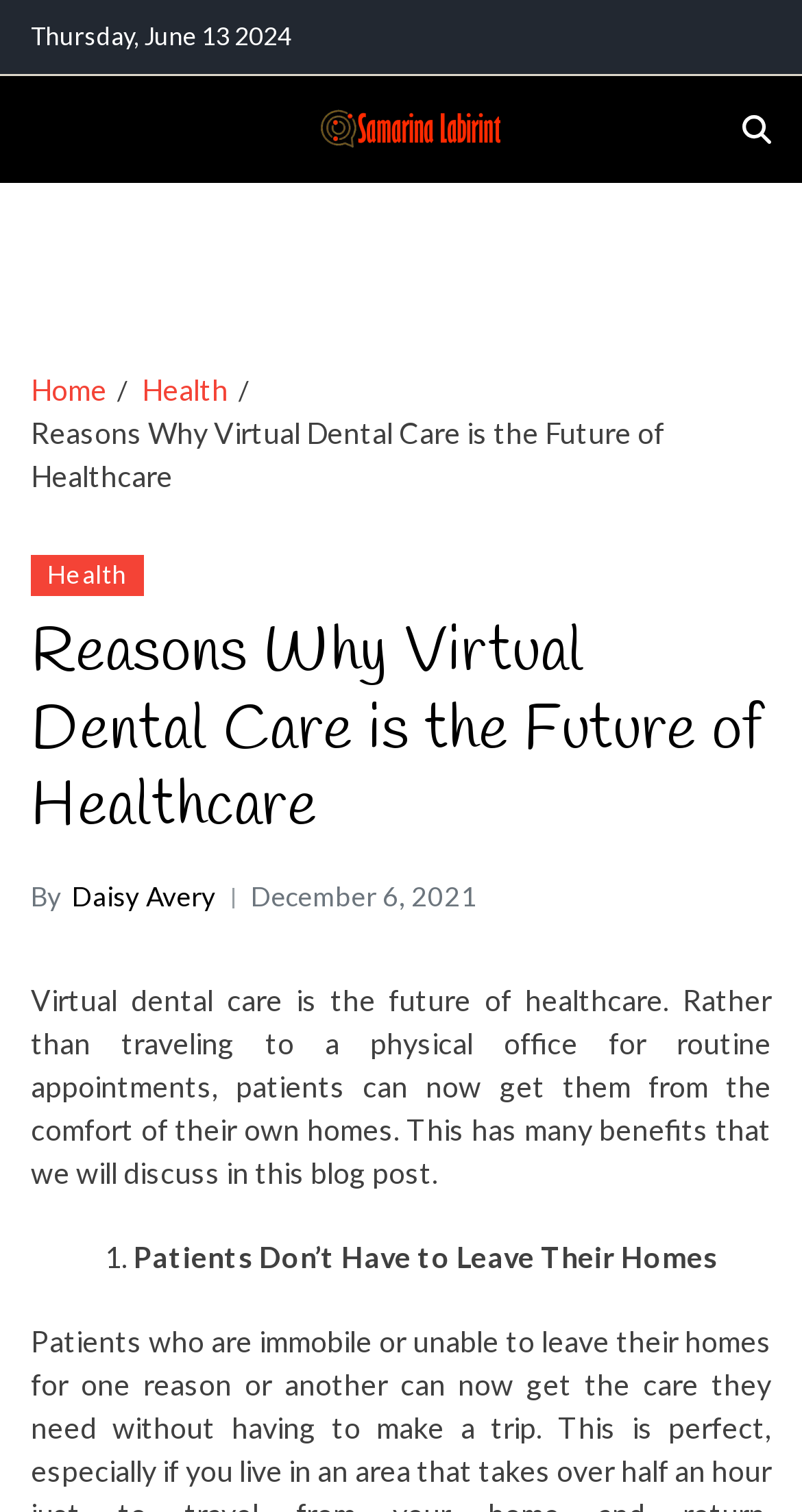Provide a brief response in the form of a single word or phrase:
How many links are in the breadcrumbs navigation?

2